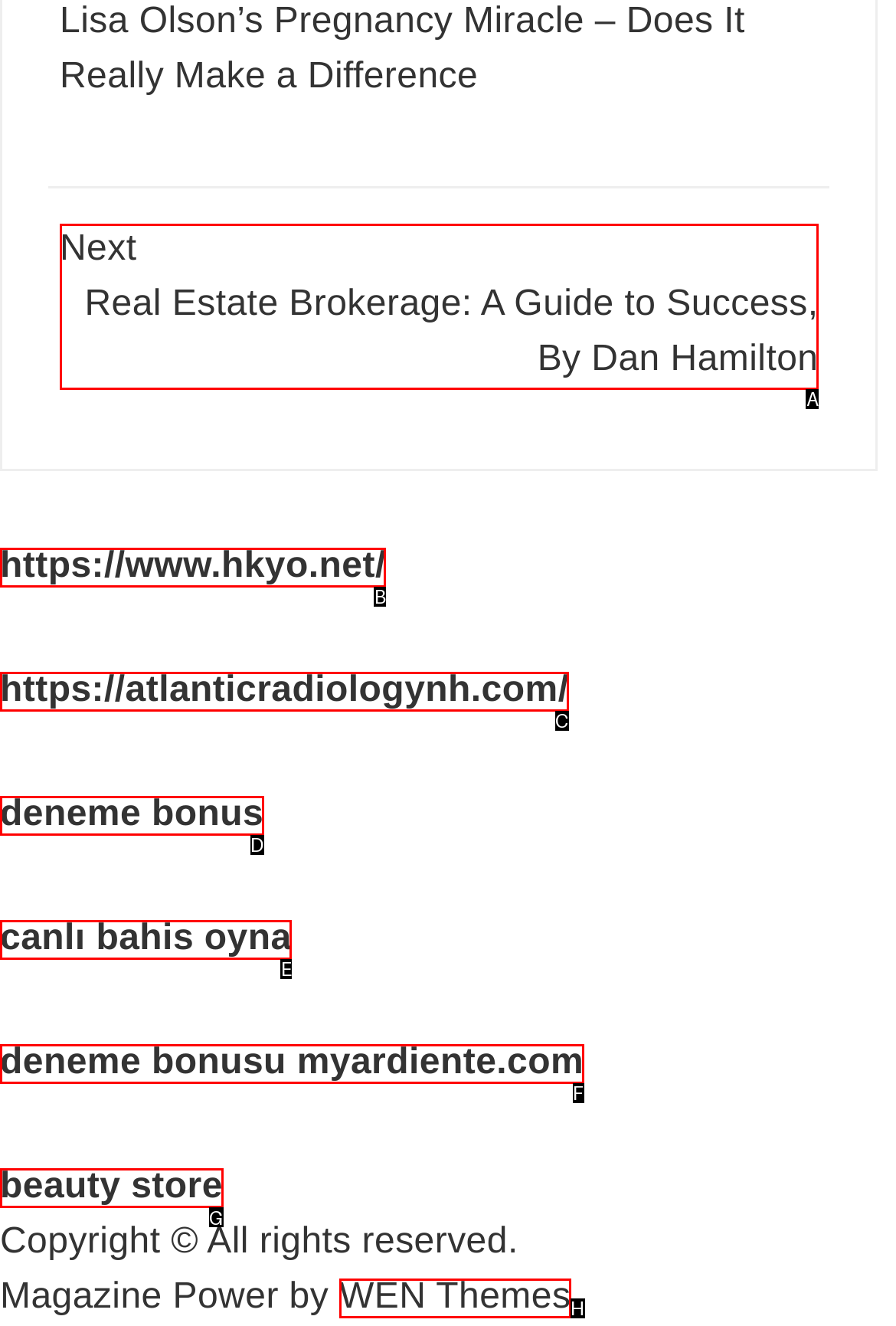Identify which HTML element should be clicked to fulfill this instruction: explore beauty store Reply with the correct option's letter.

G